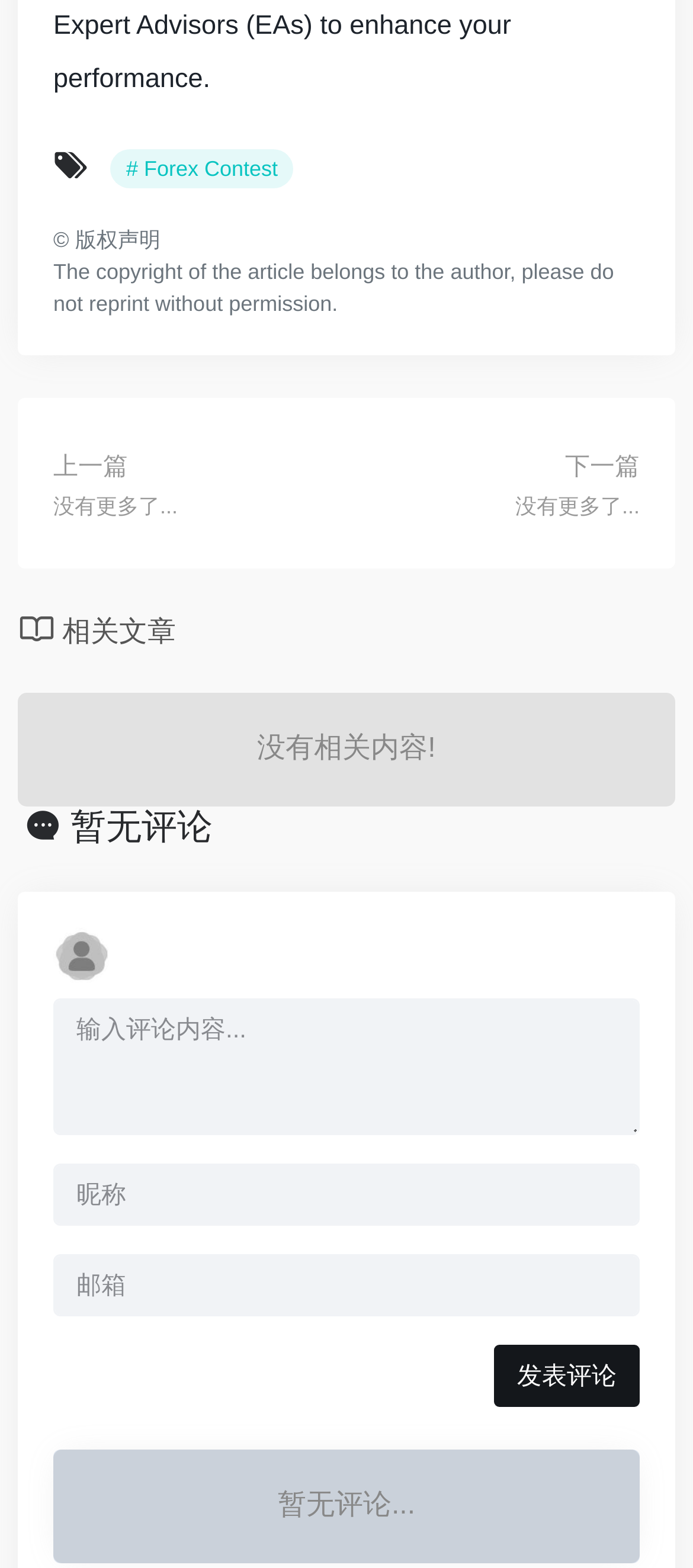What is the function of the button at the bottom?
Provide a detailed and well-explained answer to the question.

The button at the bottom of the webpage is labeled as '发表评论' which translates to 'Post comment' in English. This suggests that the function of this button is to submit or post the comment that the user has inputted in the textbox.